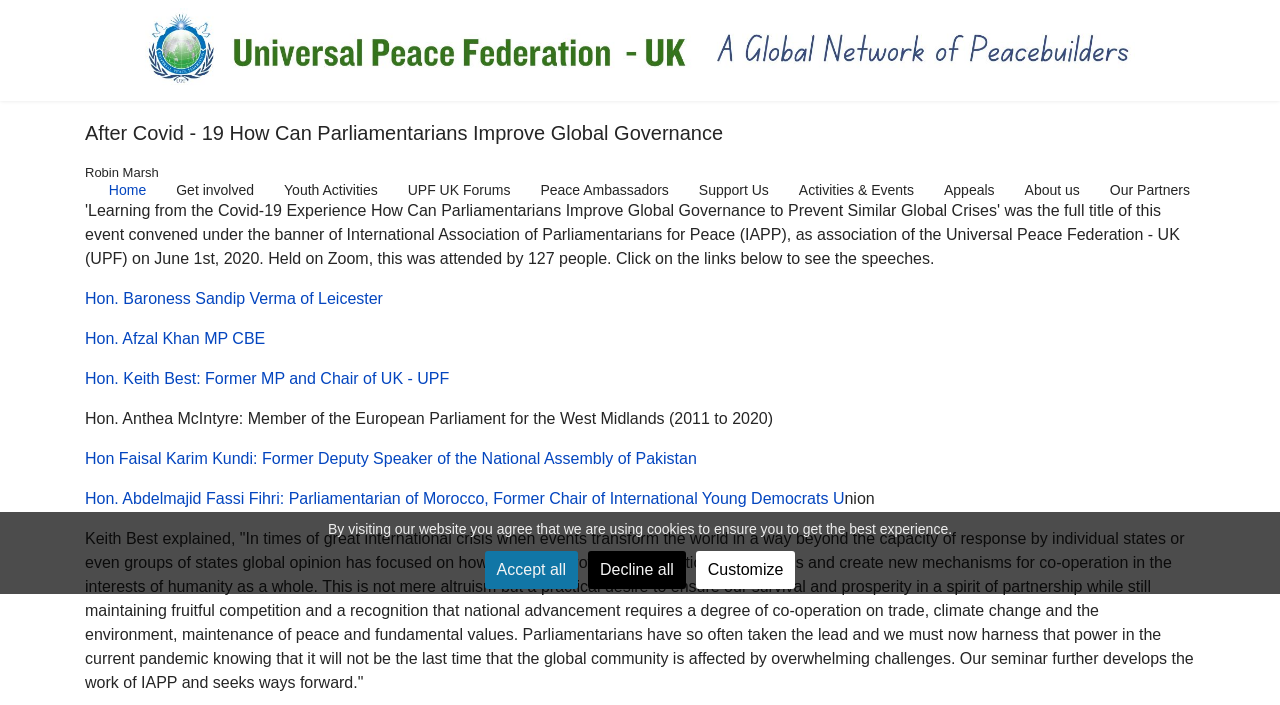Find the bounding box of the UI element described as follows: "Peace Ambassadors".

[0.41, 0.199, 0.534, 0.289]